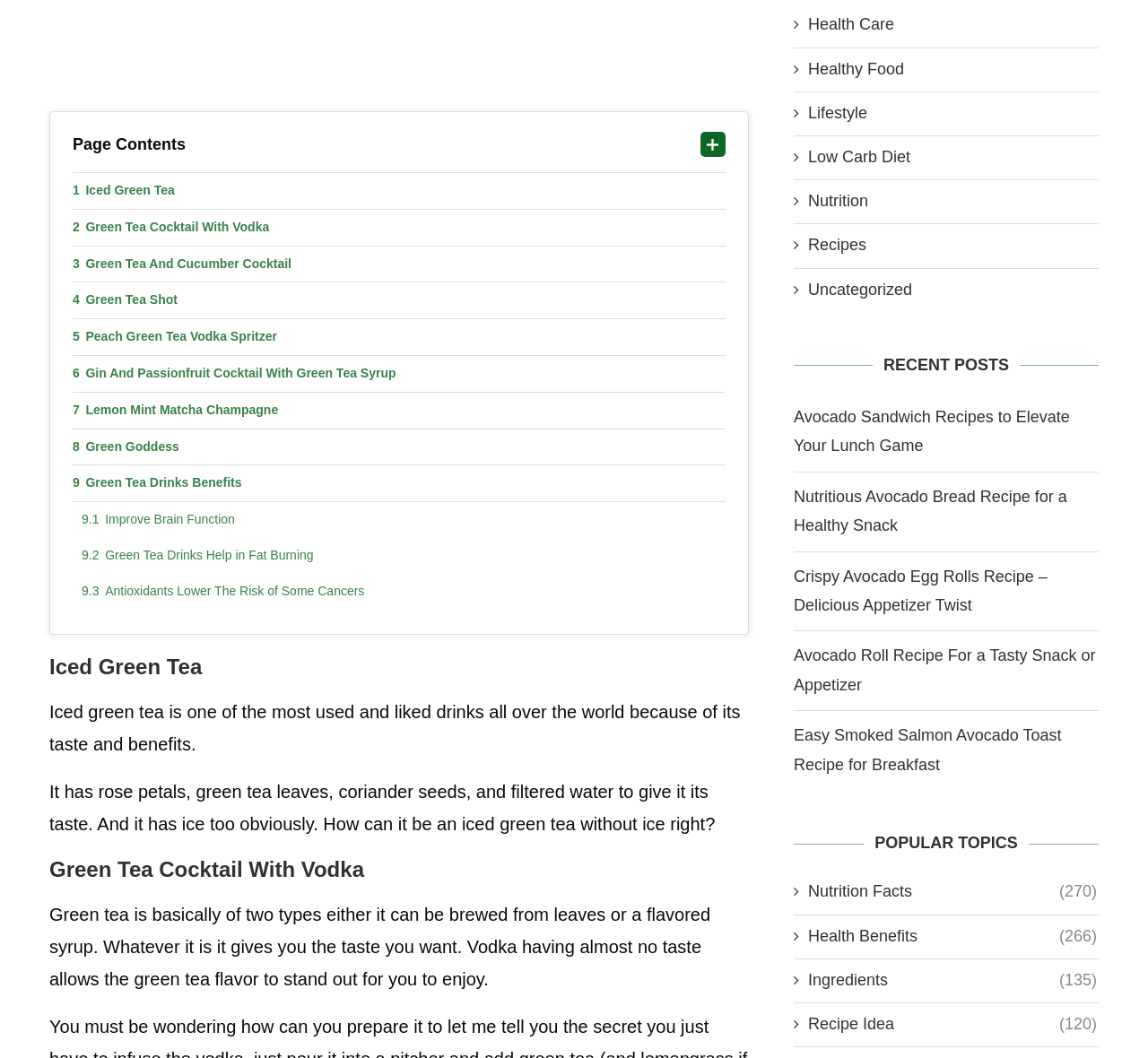Determine the bounding box coordinates of the region I should click to achieve the following instruction: "View 'Avocado Sandwich Recipes to Elevate Your Lunch Game'". Ensure the bounding box coordinates are four float numbers between 0 and 1, i.e., [left, top, right, bottom].

[0.691, 0.386, 0.932, 0.43]